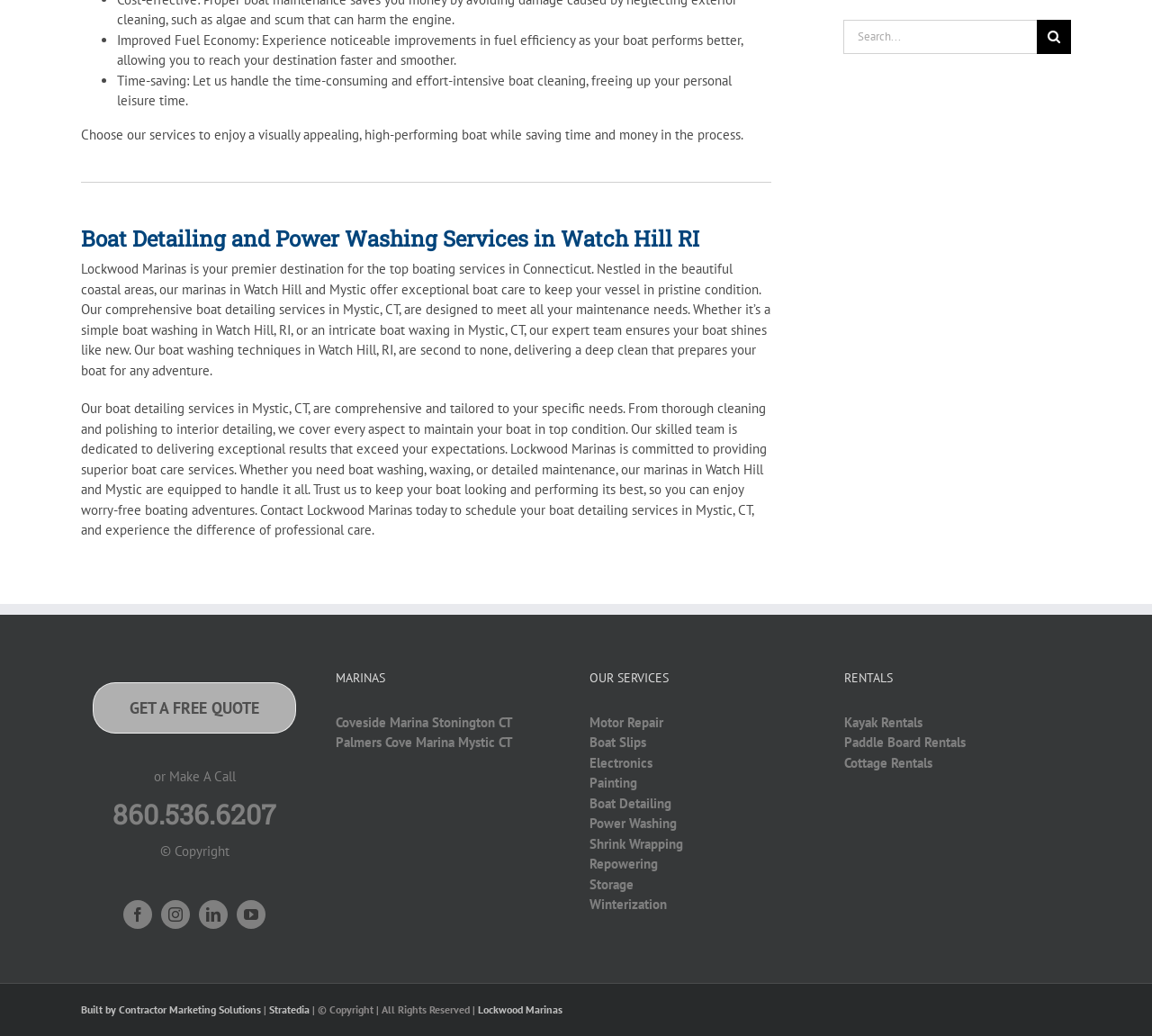For the given element description aria-label="youtube", determine the bounding box coordinates of the UI element. The coordinates should follow the format (top-left x, top-left y, bottom-right x, bottom-right y) and be within the range of 0 to 1.

[0.206, 0.868, 0.231, 0.896]